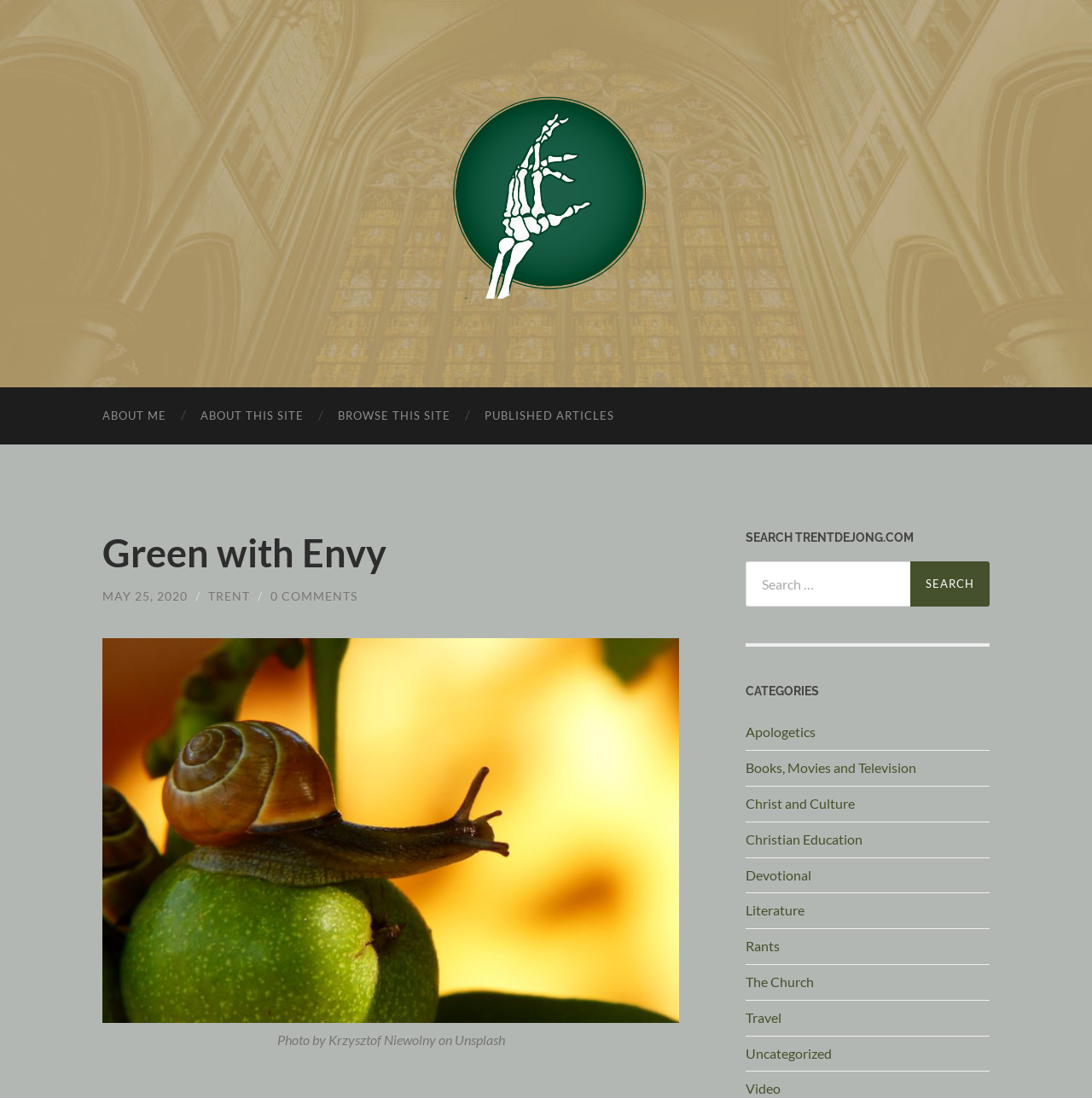What is the source of the image on the webpage?
Based on the image, answer the question with as much detail as possible.

I found the answer by looking at the image and its surrounding elements, including the text 'Photo by Krzysztof Niewolny on Unsplash', which suggests that the image is from Unsplash.